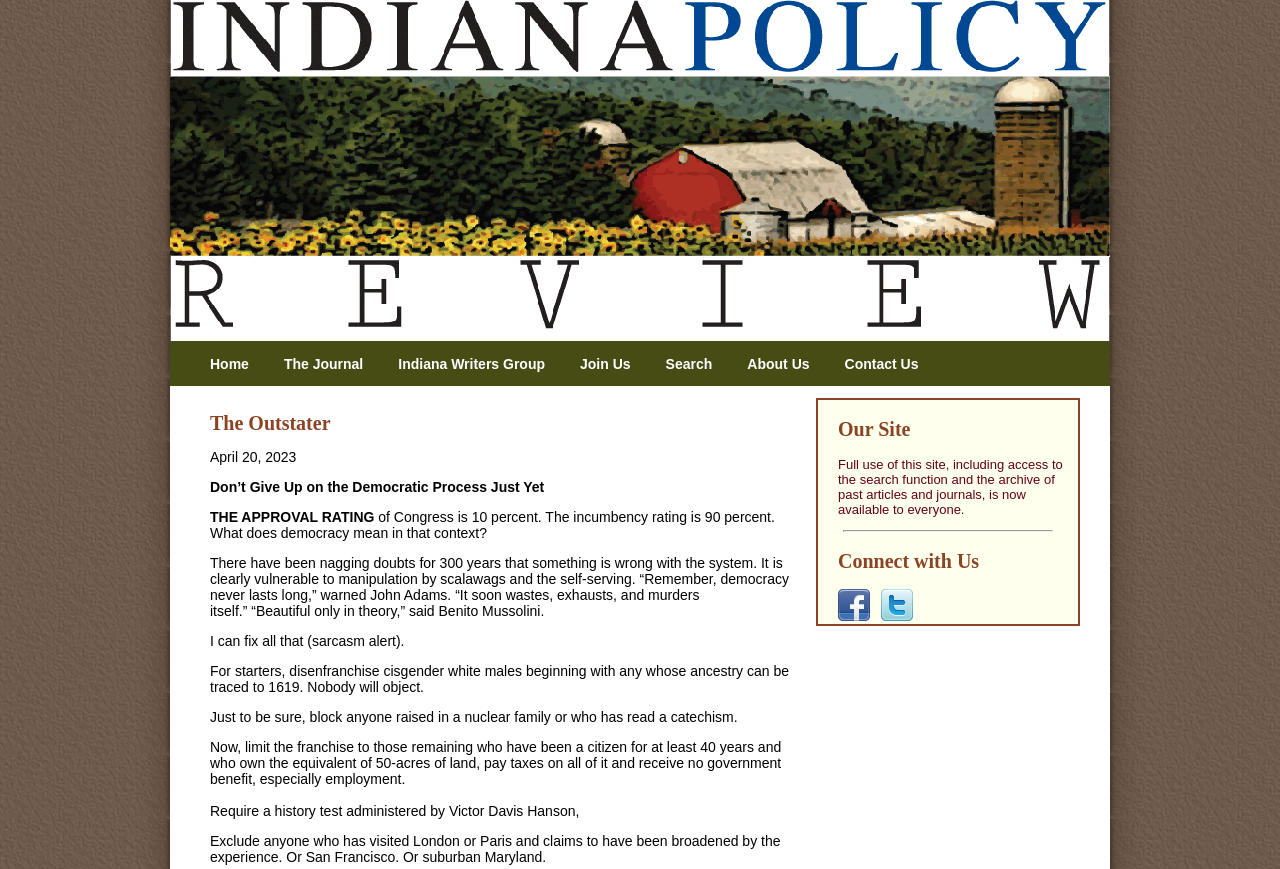Identify the bounding box coordinates of the section that should be clicked to achieve the task described: "Search for something".

[0.52, 0.41, 0.568, 0.428]